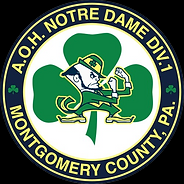What is the color of the shamrock?
Using the visual information, answer the question in a single word or phrase.

Green